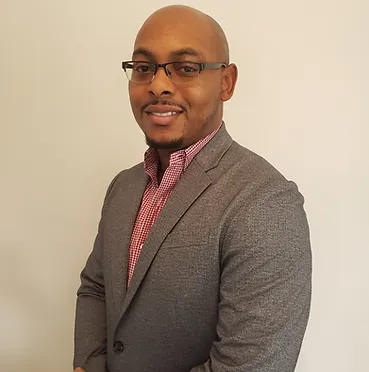Provide a thorough description of the contents of the image.

The image features Gerald Coker, the owner and inspector of Coker & Family Home Inspections, a company founded in September 2019 in metro Atlanta, Georgia. He is depicted wearing a smart gray blazer over a red and white checkered shirt, presenting a professional demeanor with a smile. This portrait emphasizes his commitment to providing honest and trustworthy home inspection services, underscoring the family-oriented nature of his business, which he has developed with the support of his family. Gerald Coker is dedicated to ensuring a stress-free home buying experience for his clients, backed by extensive training and a passion for his work.